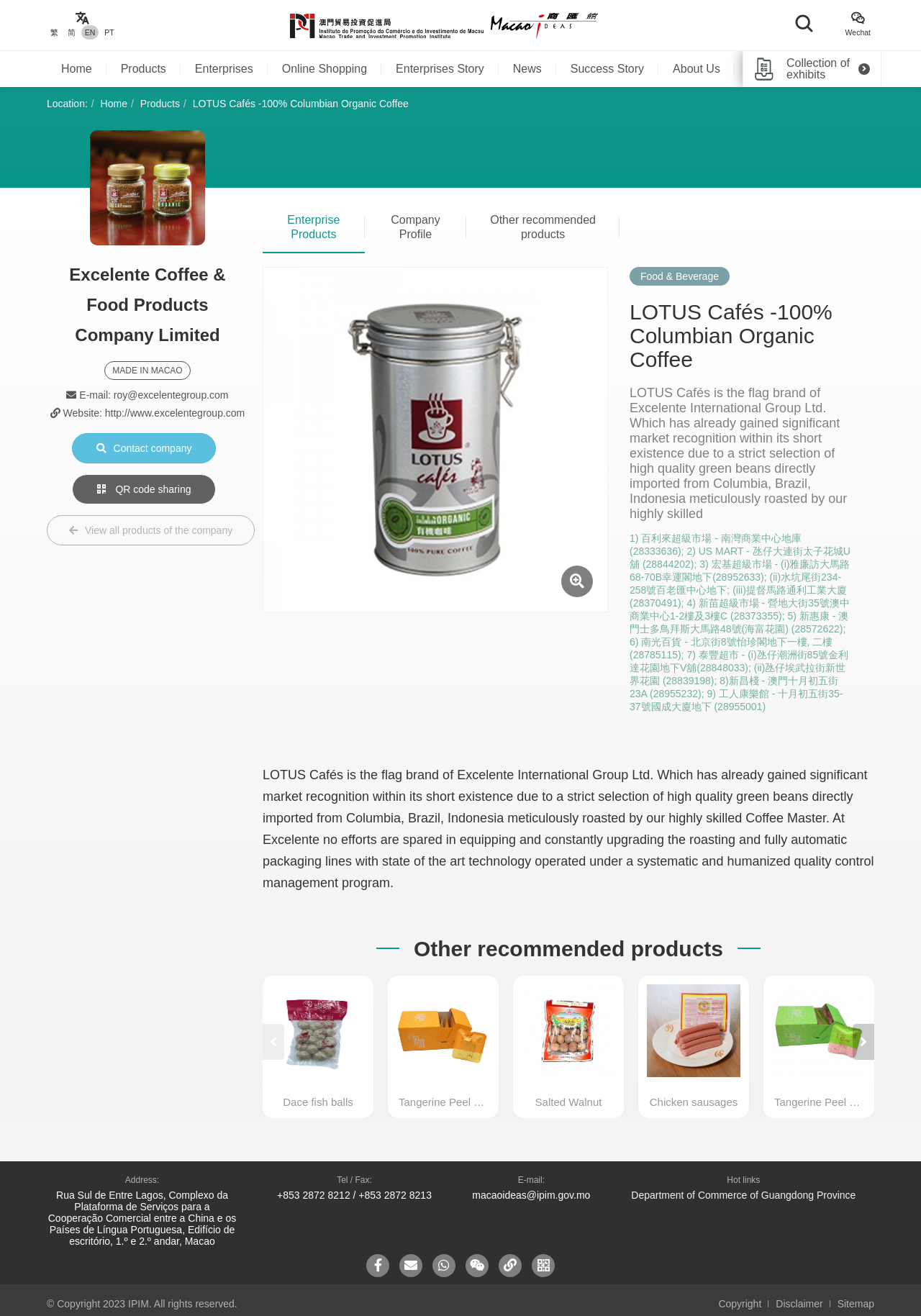How many recommended products are listed?
Refer to the image and offer an in-depth and detailed answer to the question.

There are five recommended products listed, which are Dace fish balls, Tangerine Peel Chrysanthemum Pu'er, Salted Walnut, Chicken sausages, and Tangerine Peel Poria Cocos and Pearl Barley Tea. Each product has a heading, image, and description.